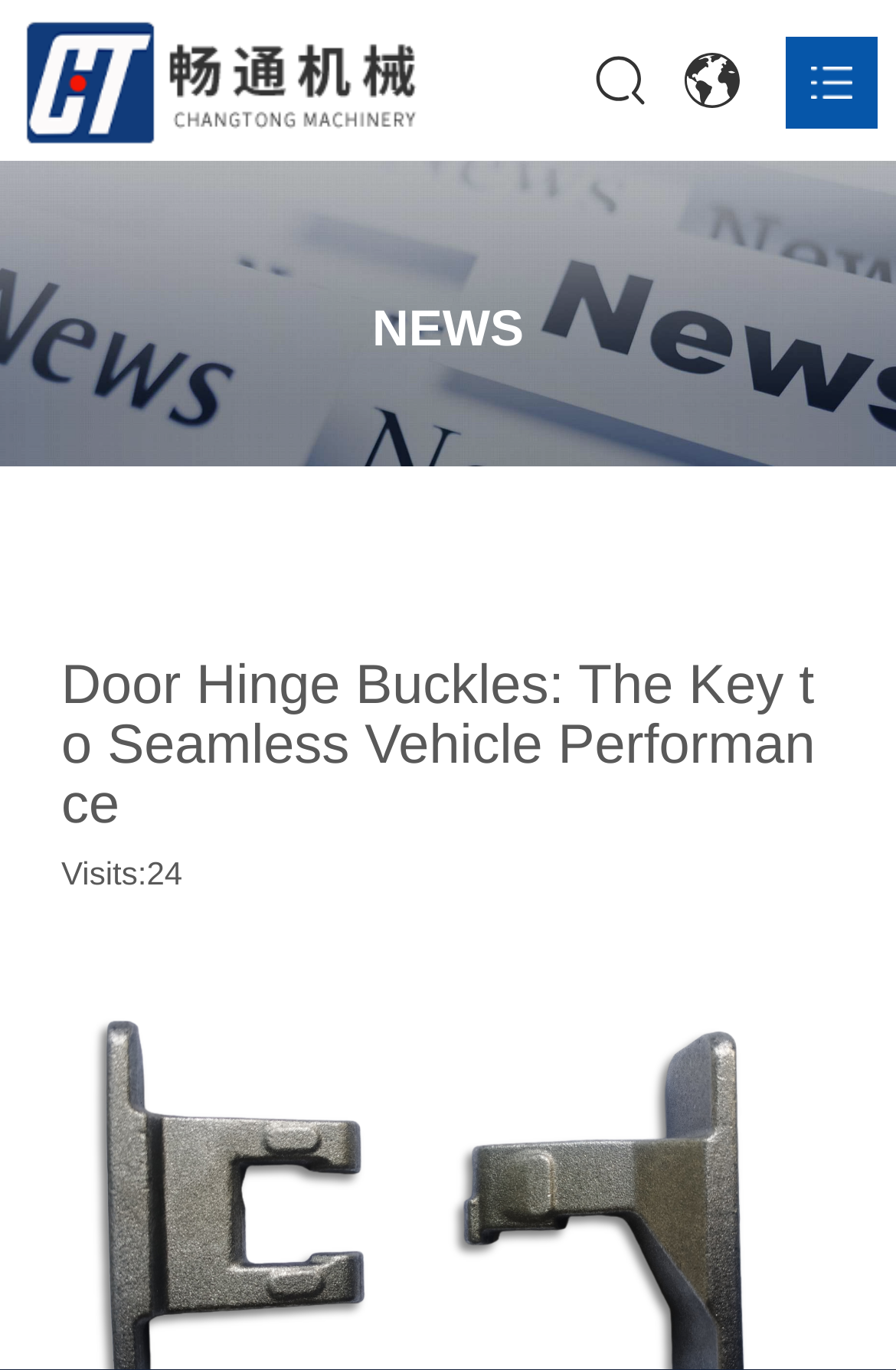Locate the primary heading on the webpage and return its text.

Door Hinge Buckles: The Key to Seamless Vehicle Performance